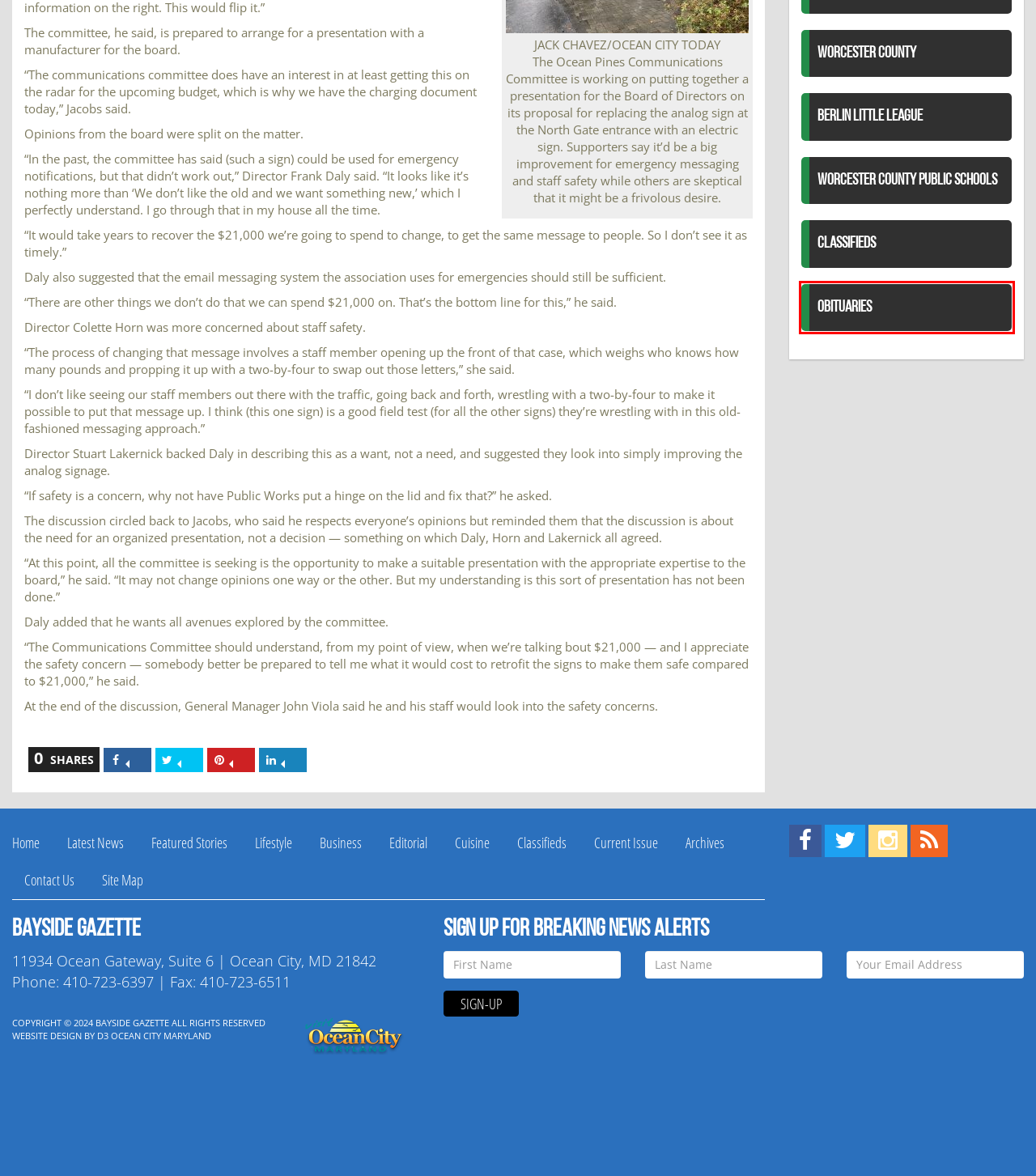Please examine the screenshot provided, which contains a red bounding box around a UI element. Select the webpage description that most accurately describes the new page displayed after clicking the highlighted element. Here are the candidates:
A. Archives - Berlin, Ocean Pines News Worcester County Bayside Gazette
B. The Official Web Site of Berlin Little League Baseball of Maryland
C. The #1 news Ocean Pines, Pocomoke, Snow Hill, Berlin | Site Map
D. 1 Obituaries - Snow Hill MD News Worcester County MD
E. 1 Editorial - Snow Hill MD News Worcester County MD
F. D3 | Digital Marketing Agency | Ocean City & Salisbury, MD
G. Worcester County | Worcester County
H. Ocean City MD Maryland Vacation Guide | Ocean City Hotels

D